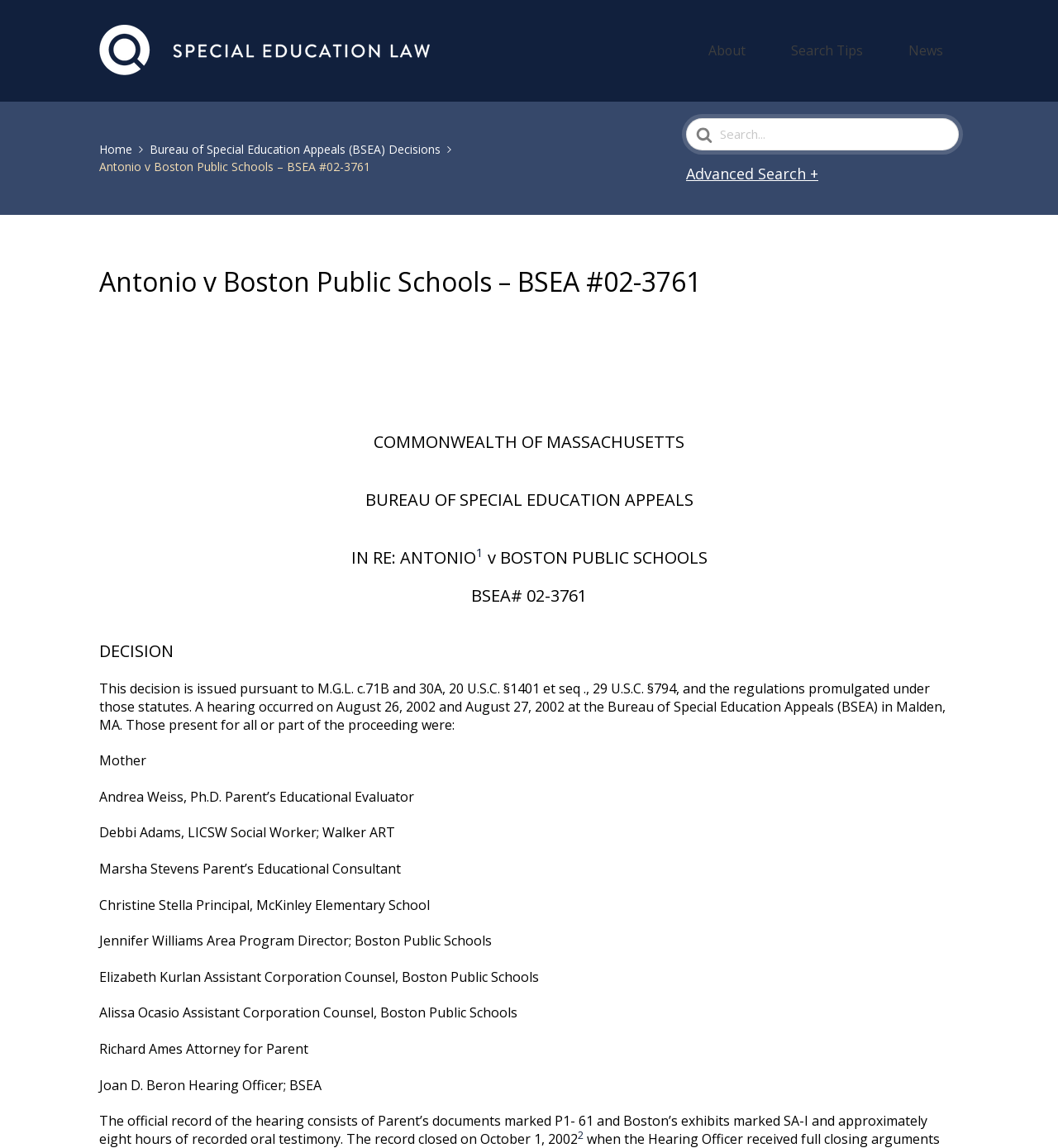Identify the bounding box coordinates of the element to click to follow this instruction: 'Go to the 'Bureau of Special Education Appeals (BSEA) Decisions' page'. Ensure the coordinates are four float values between 0 and 1, provided as [left, top, right, bottom].

[0.141, 0.123, 0.43, 0.137]